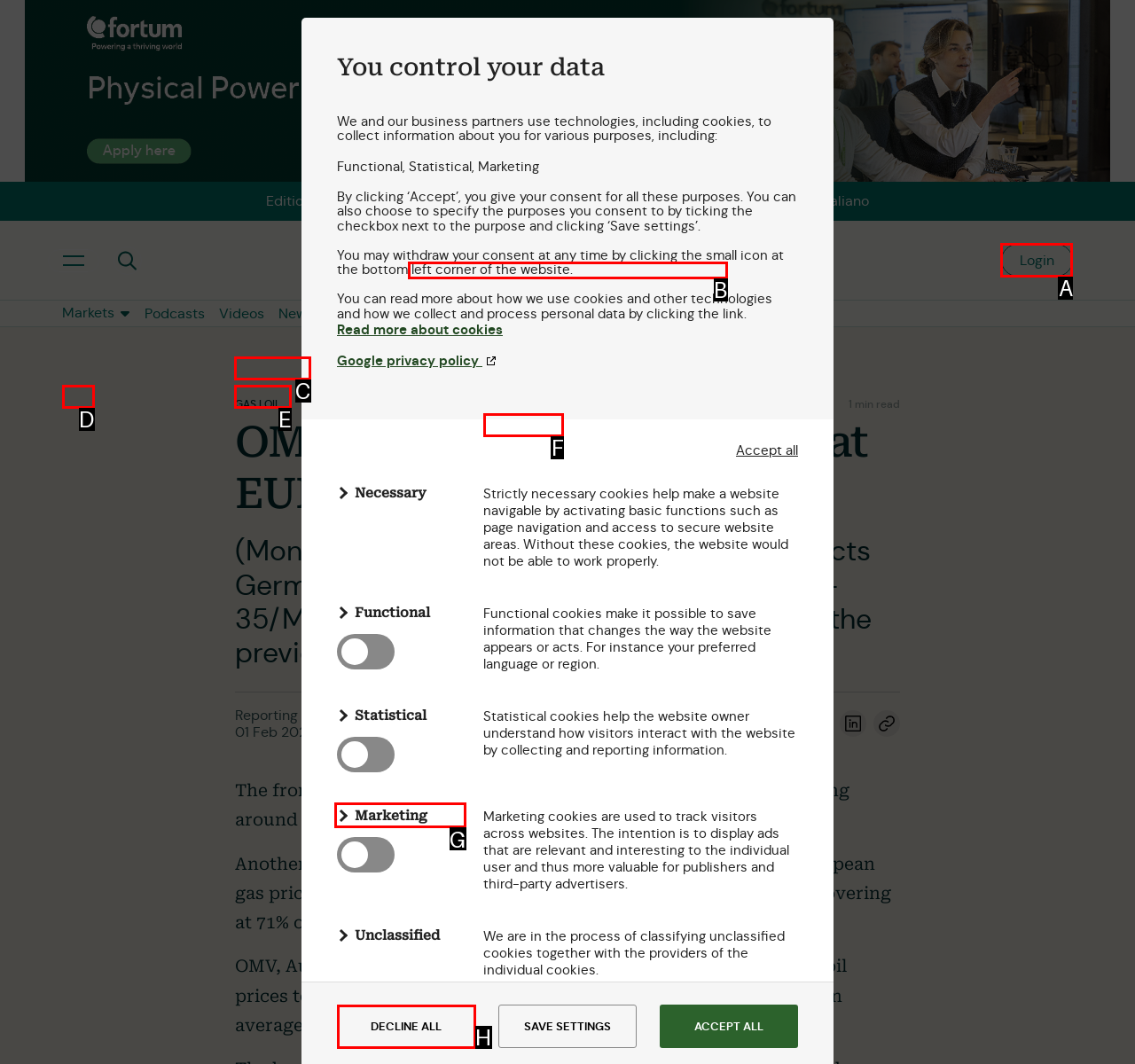Tell me the letter of the UI element to click in order to accomplish the following task: Login to the website
Answer with the letter of the chosen option from the given choices directly.

A